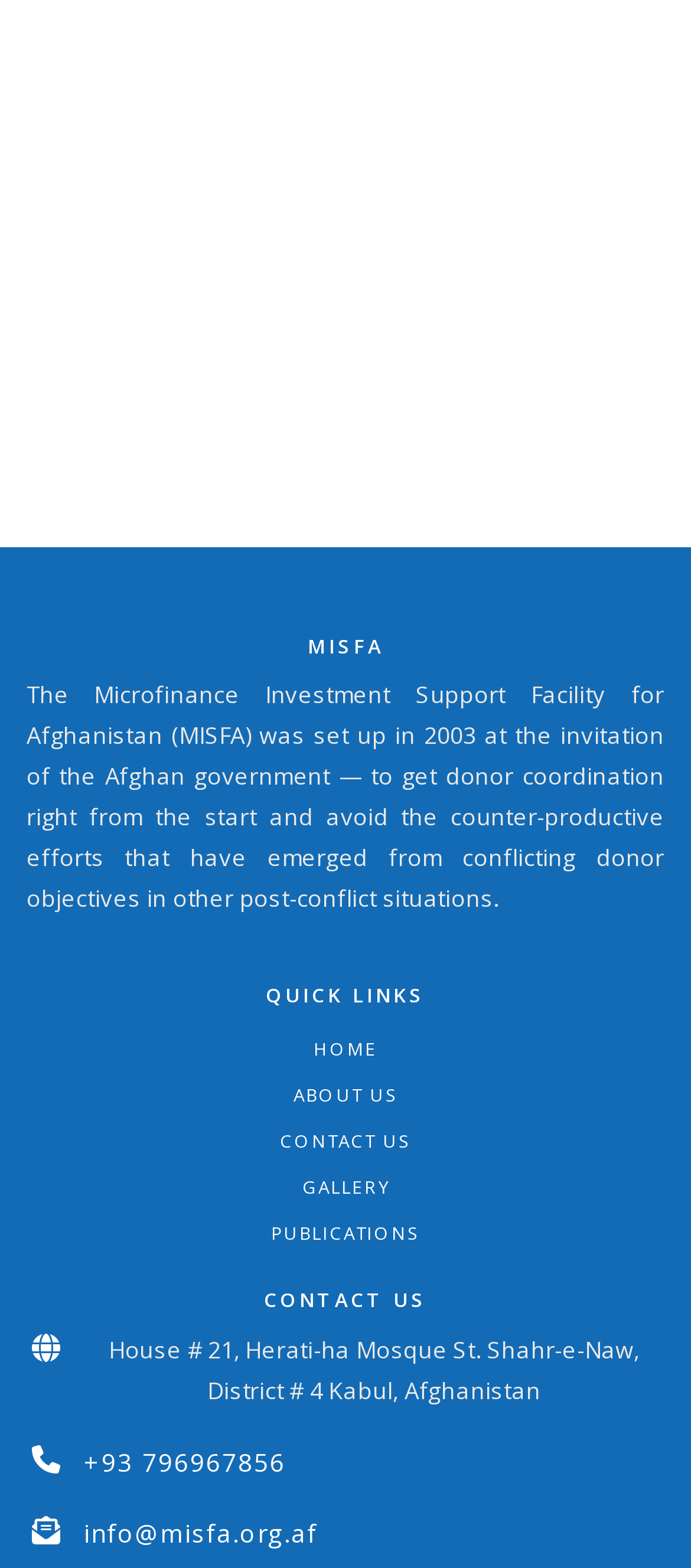What is the address of the organization?
Look at the screenshot and respond with one word or a short phrase.

House # 21, Herati-ha Mosque St.